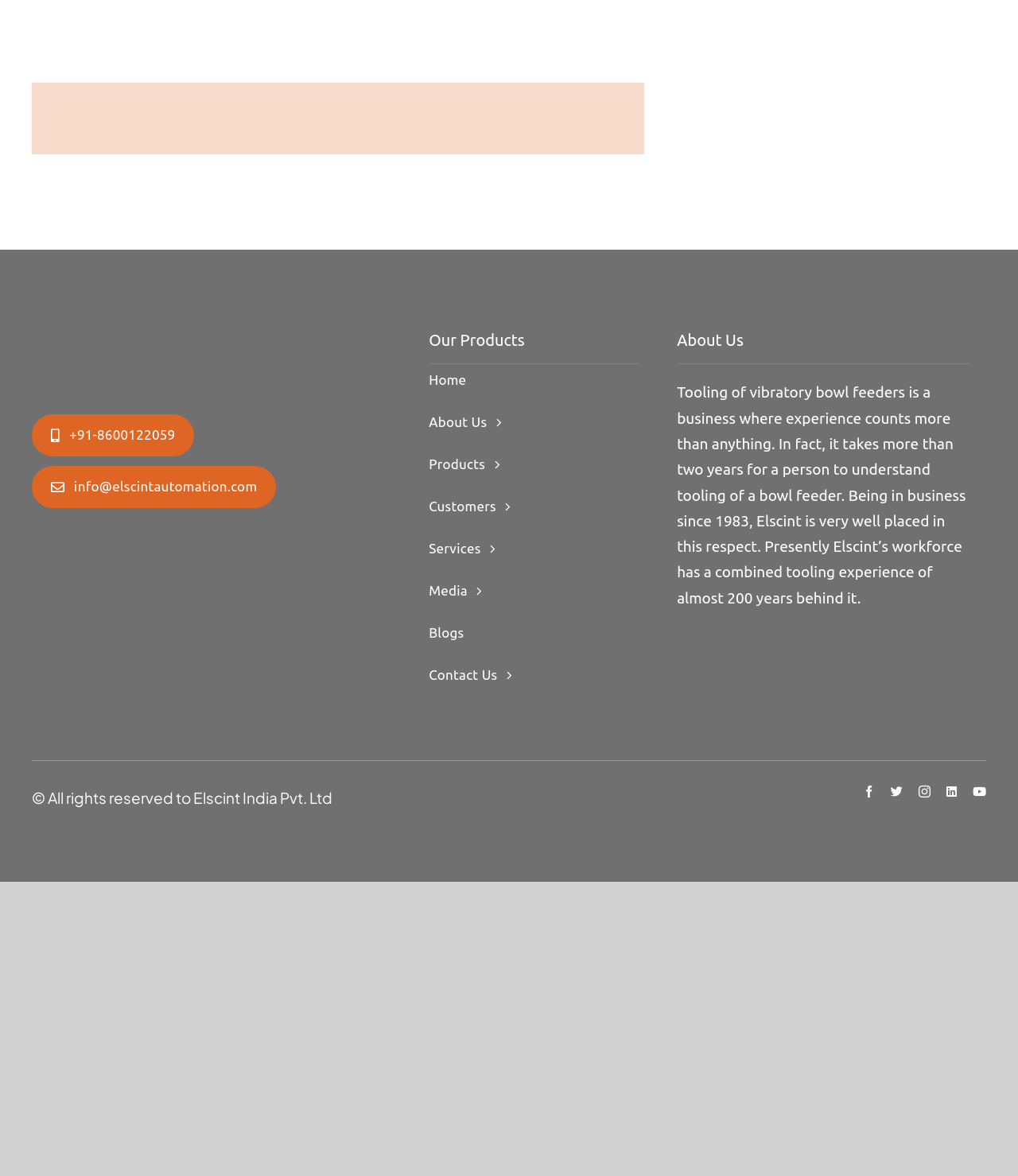What is the copyright information of the webpage?
Provide a well-explained and detailed answer to the question.

The copyright information can be found in the StaticText element with the text '© All rights reserved to Elscint India Pvt. Ltd' located at the bottom left corner of the webpage.